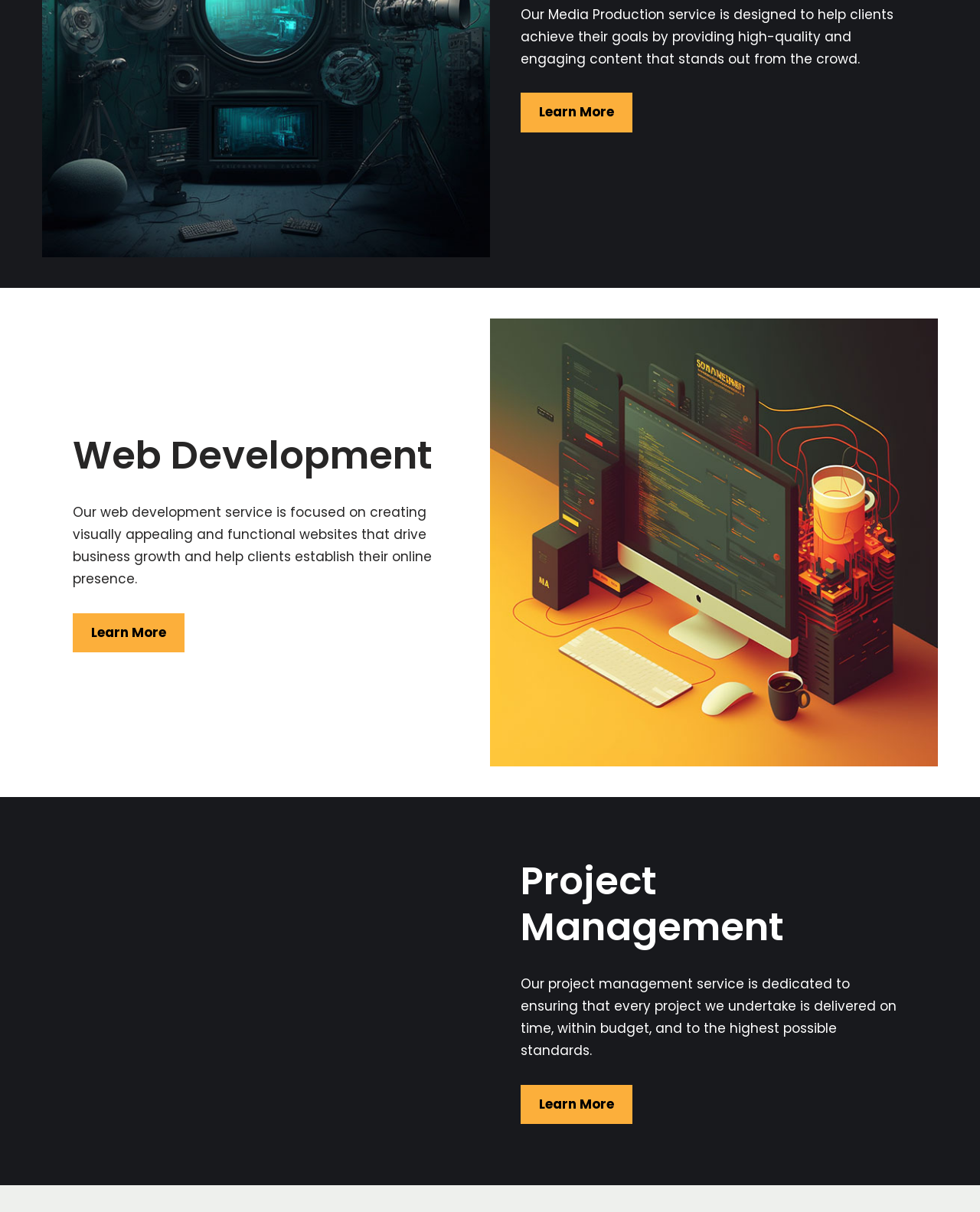Look at the image and answer the question in detail:
What is the main focus of the media production service?

Based on the static text element, it is clear that the media production service is designed to help clients achieve their goals by providing high-quality and engaging content that stands out from the crowd.